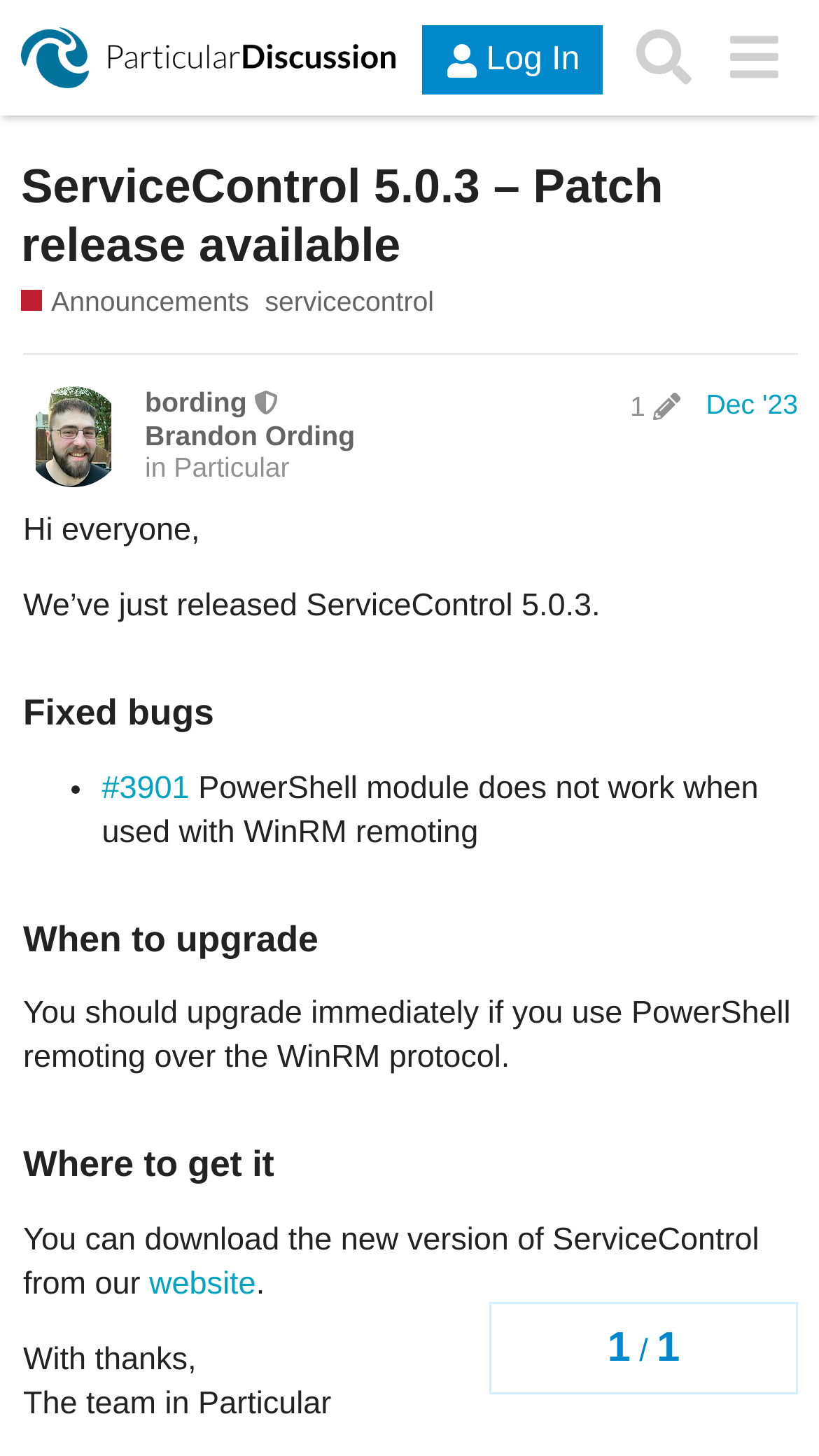Bounding box coordinates are specified in the format (top-left x, top-left y, bottom-right x, bottom-right y). All values are floating point numbers bounded between 0 and 1. Please provide the bounding box coordinate of the region this sentence describes: aria-label="menu" title="menu"

[0.865, 0.009, 0.974, 0.07]